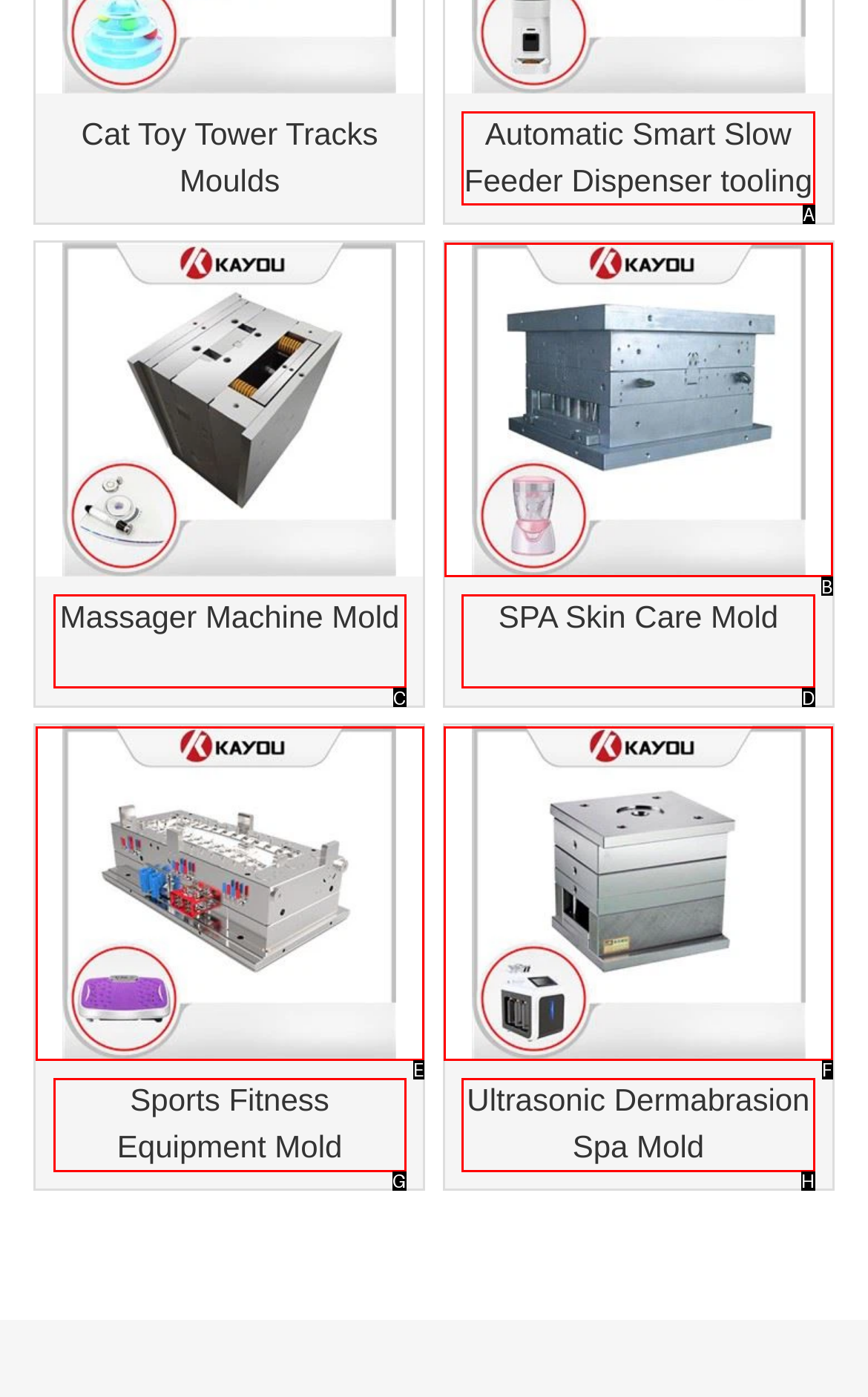Indicate which red-bounded element should be clicked to perform the task: Check out SPA Skin Care Mold Answer with the letter of the correct option.

B